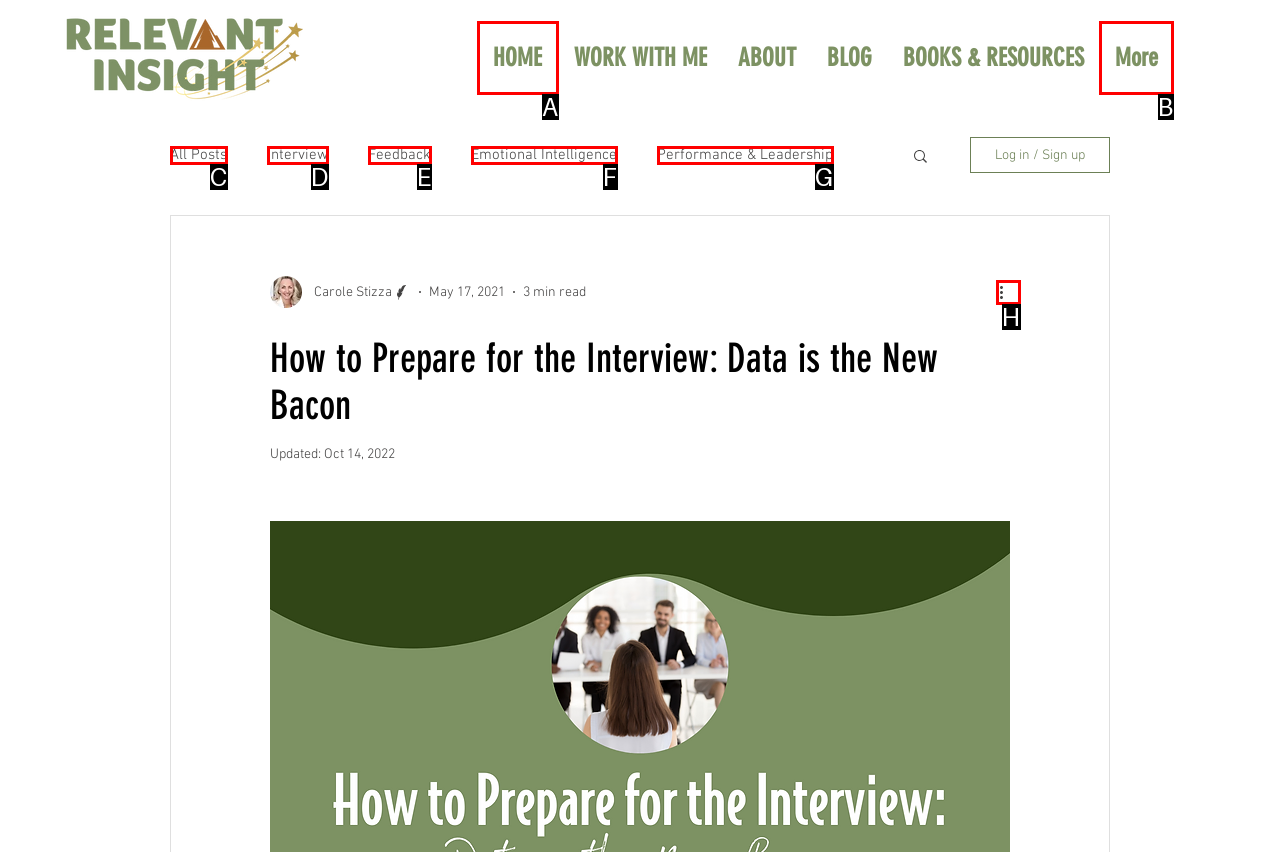Which option best describes: All Posts
Respond with the letter of the appropriate choice.

C